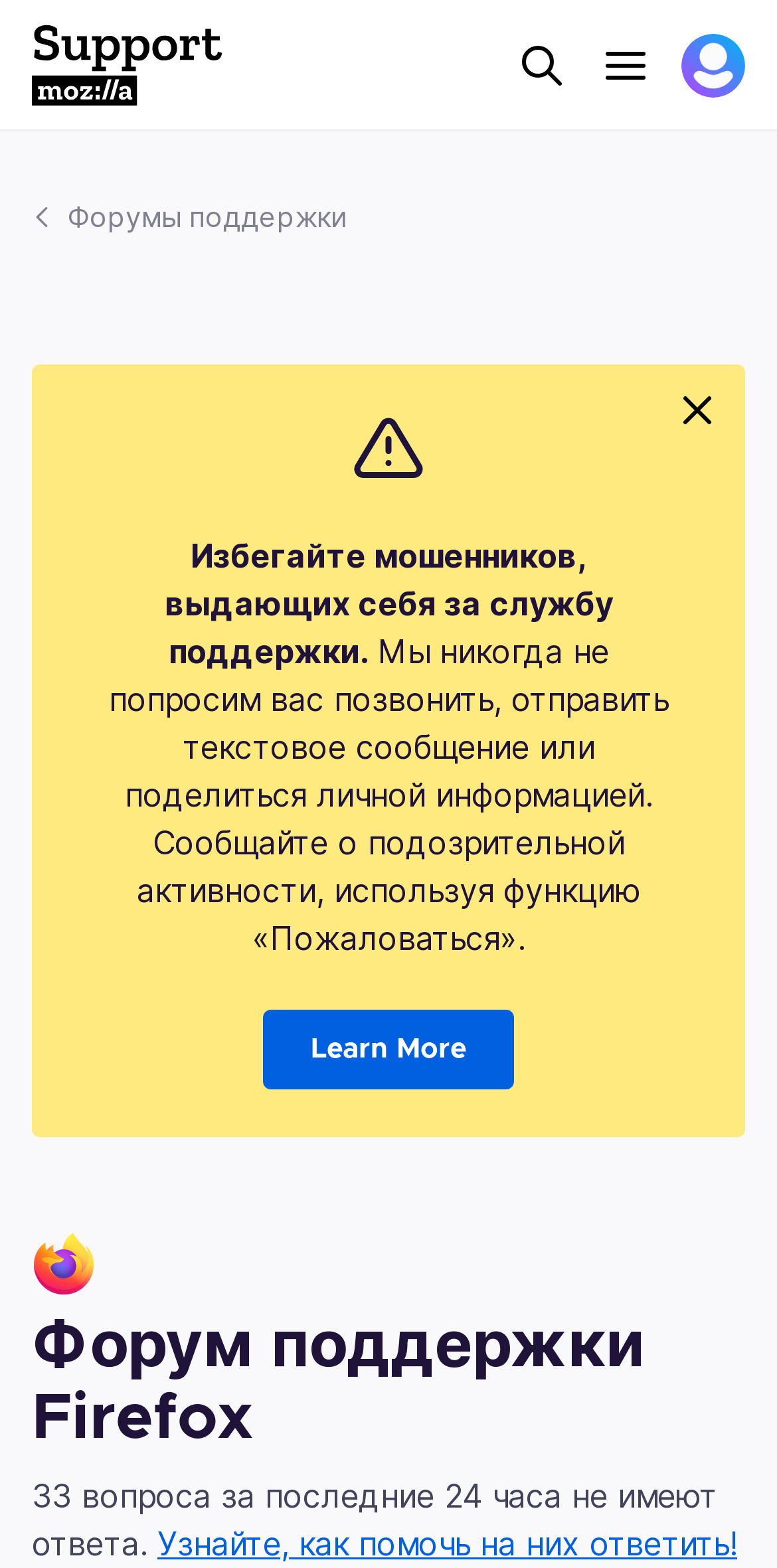Locate and extract the headline of this webpage.

Форум поддержки Firefox